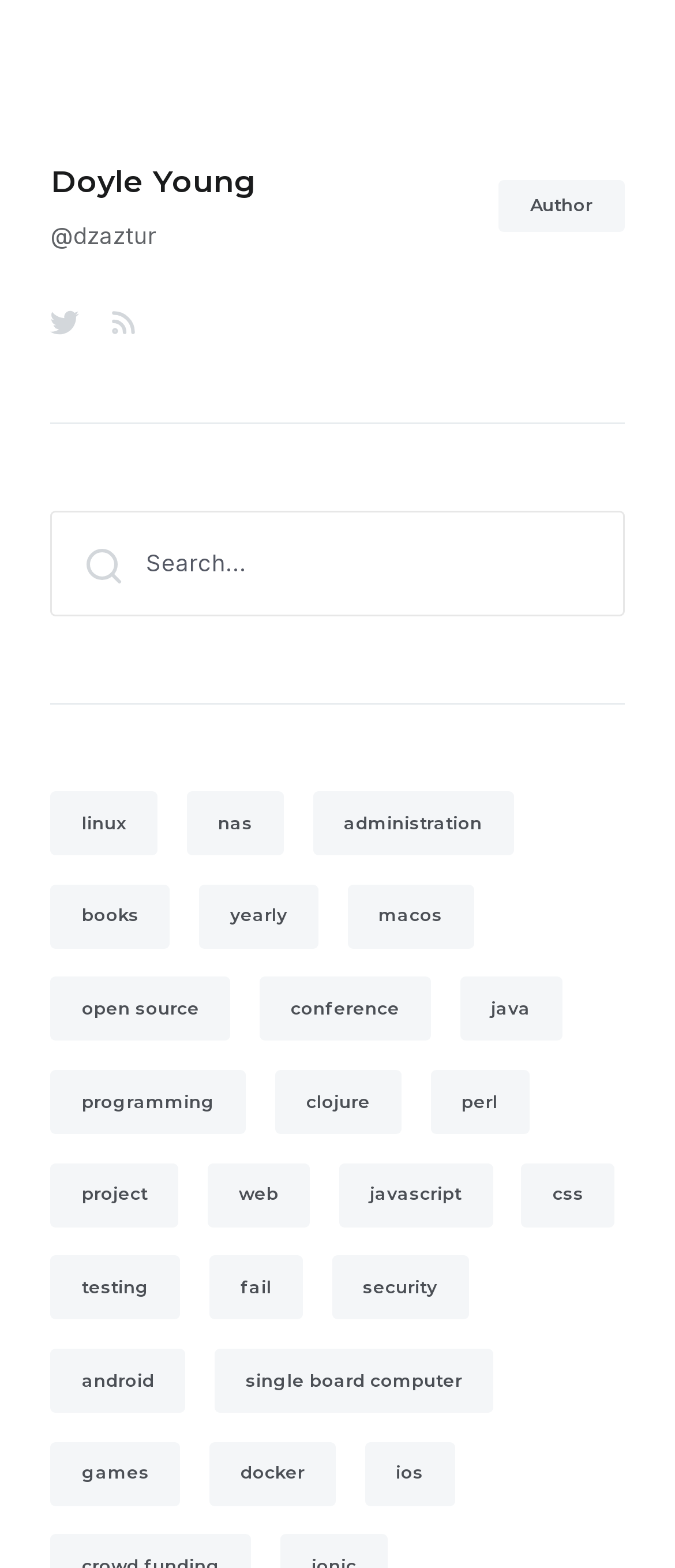Indicate the bounding box coordinates of the clickable region to achieve the following instruction: "Search for something."

[0.075, 0.326, 0.925, 0.393]